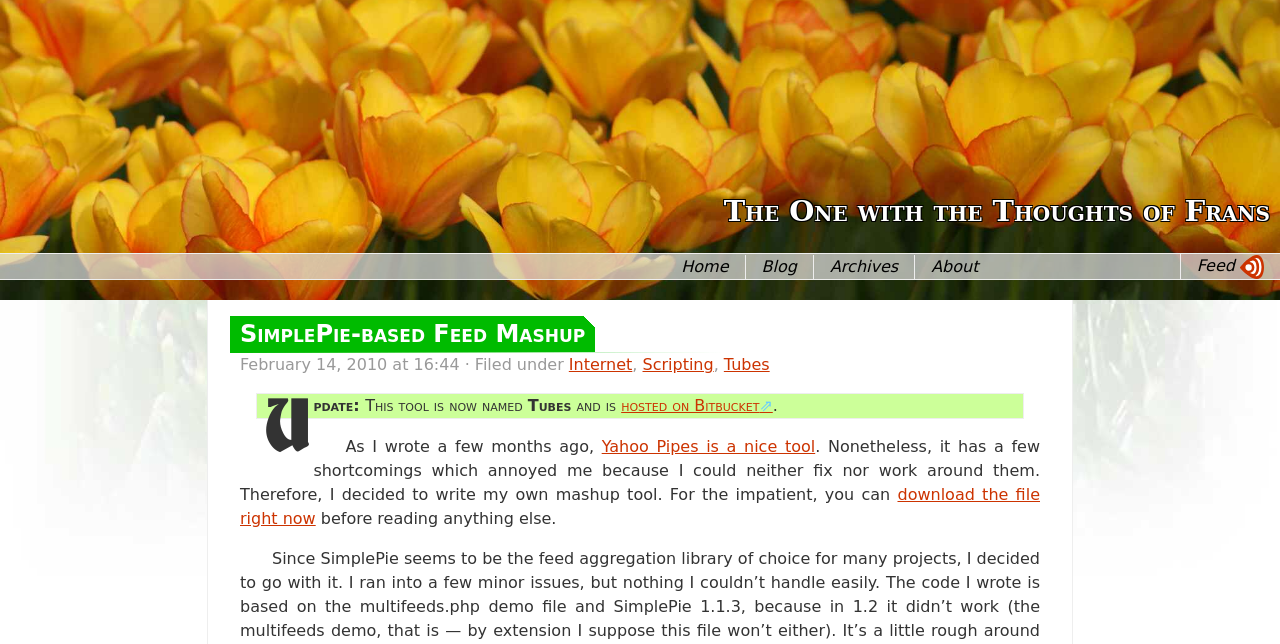What is the date of the post?
Based on the image, answer the question with as much detail as possible.

I found the answer by looking at the text content of the webpage, specifically the time element which contains the text 'February 14, 2010 at 16:44'.